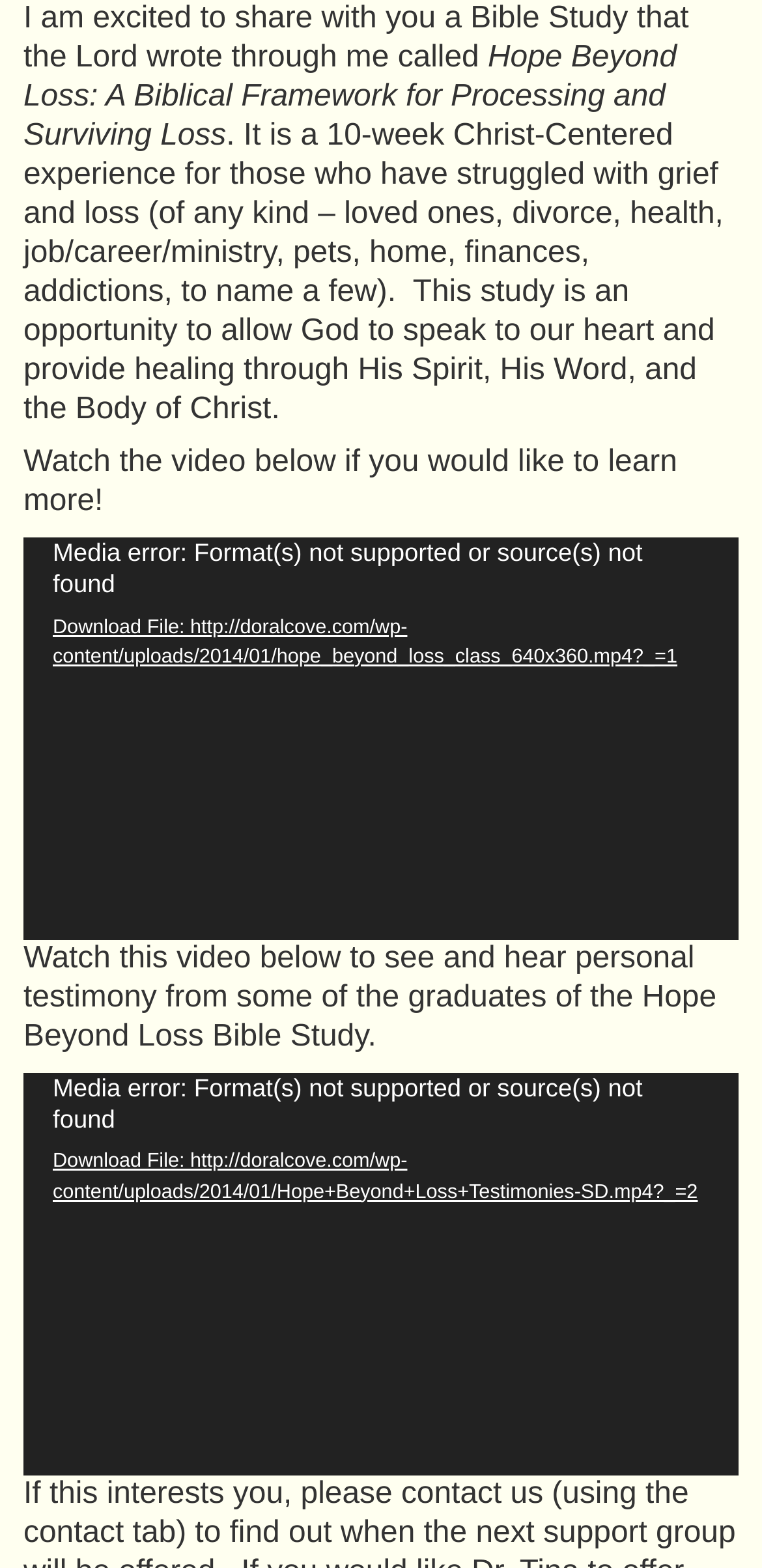How many video players are on the page?
Refer to the image and give a detailed response to the question.

There are two video players on the page, one below the text 'Watch the video below if you would like to learn more!' and another below the text 'Watch this video below to see and hear personal testimony from some of the graduates of the Hope Beyond Loss Bible Study'.